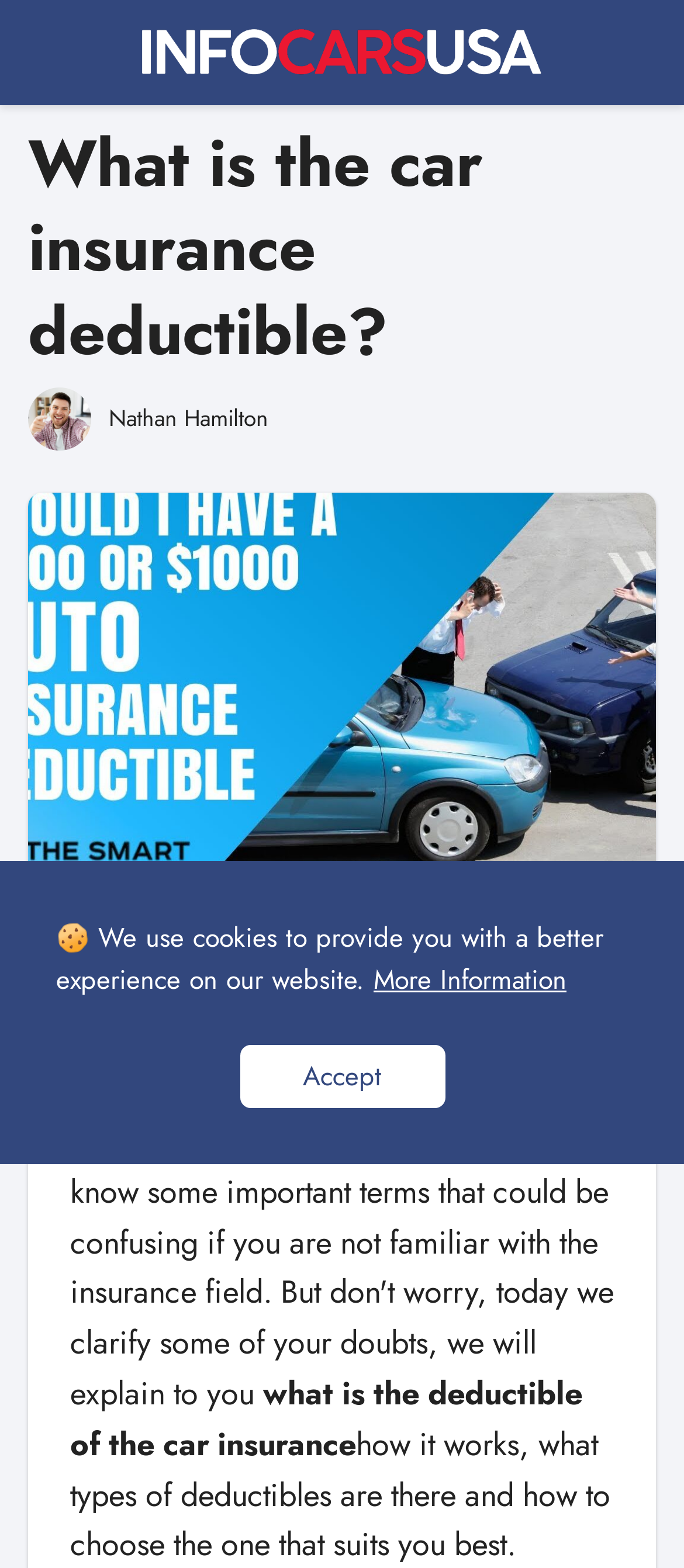What is the format of the webpage content?
Based on the image, provide your answer in one word or phrase.

Article